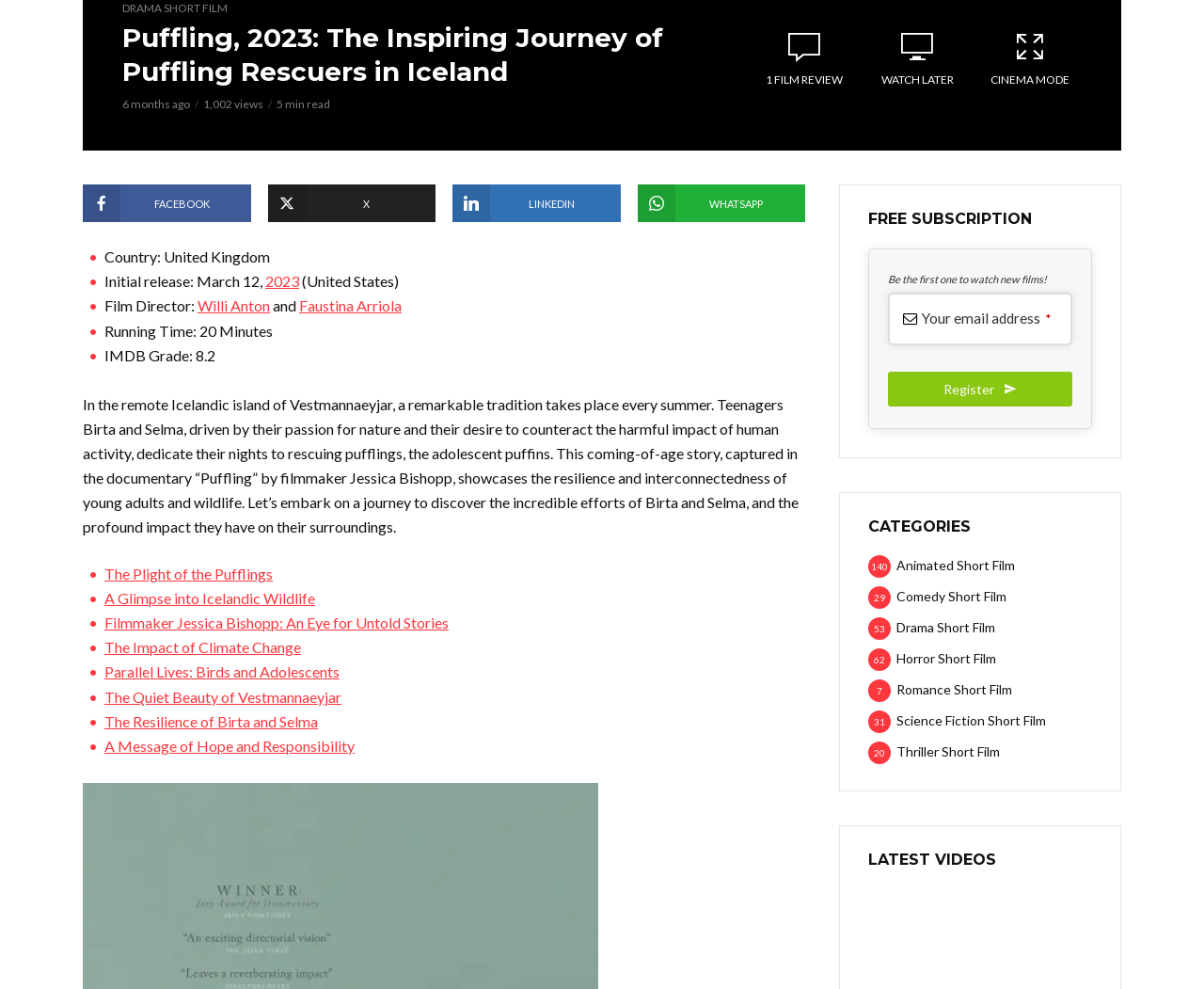Determine the bounding box for the UI element that matches this description: "Batman games download for pc".

None